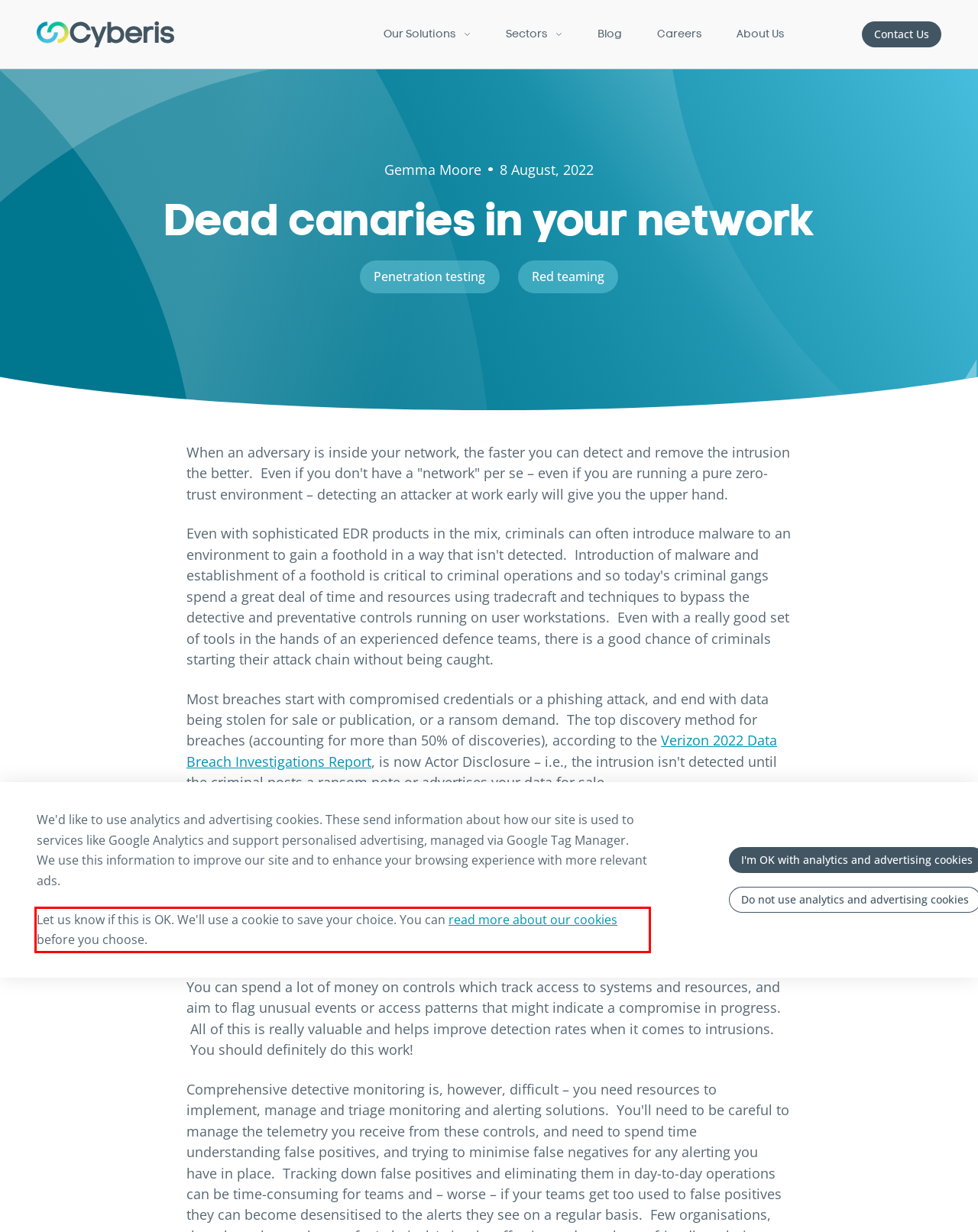Using OCR, extract the text content found within the red bounding box in the given webpage screenshot.

Let us know if this is OK. We'll use a cookie to save your choice. You can read more about our cookies before you choose.